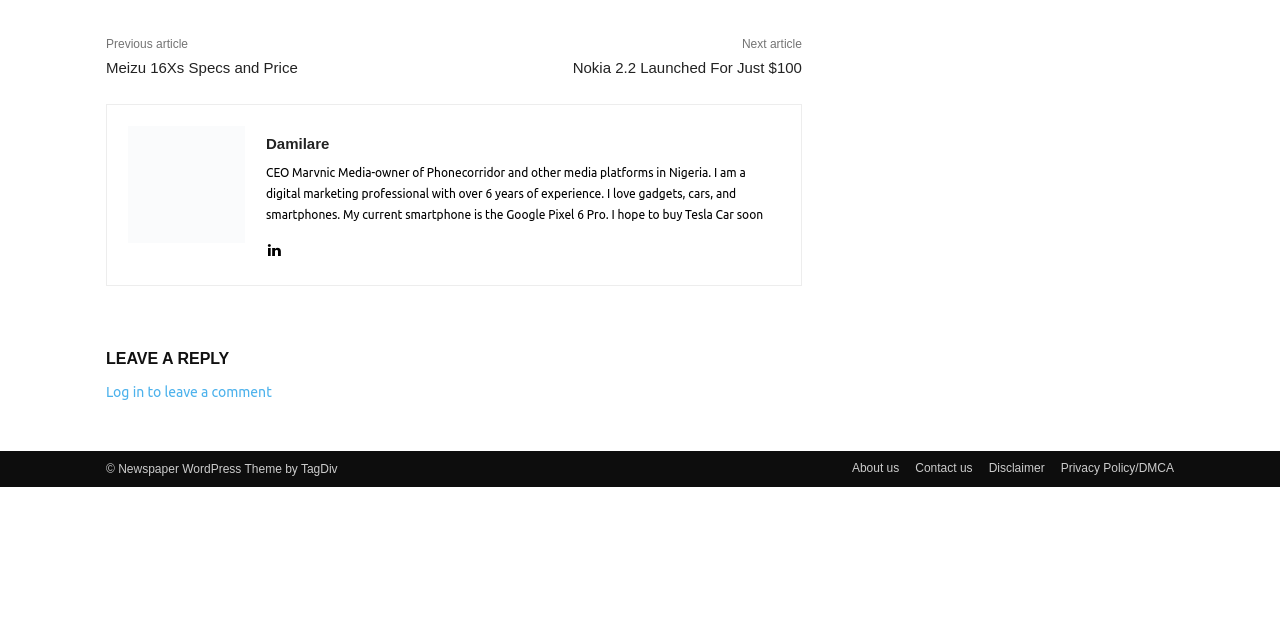How many links are there in the footer section?
Look at the image and provide a short answer using one word or a phrase.

4